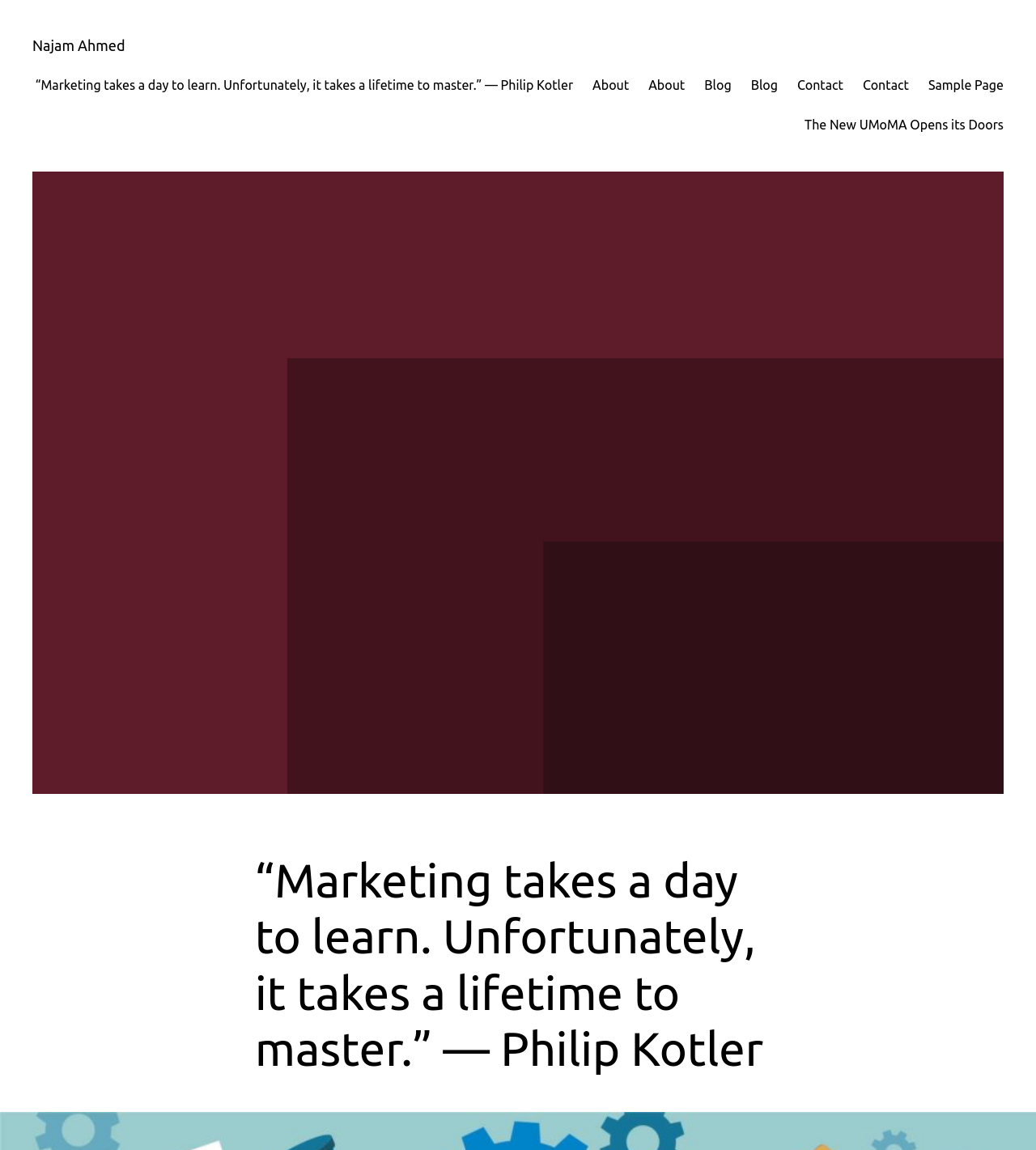How many navigation links are present on the webpage?
Refer to the image and offer an in-depth and detailed answer to the question.

The webpage has six navigation links: 'About', 'Blog', 'Contact', 'Sample Page', and 'The New UMoMA Opens its Doors'. These links are arranged horizontally and have similar bounding box coordinates.